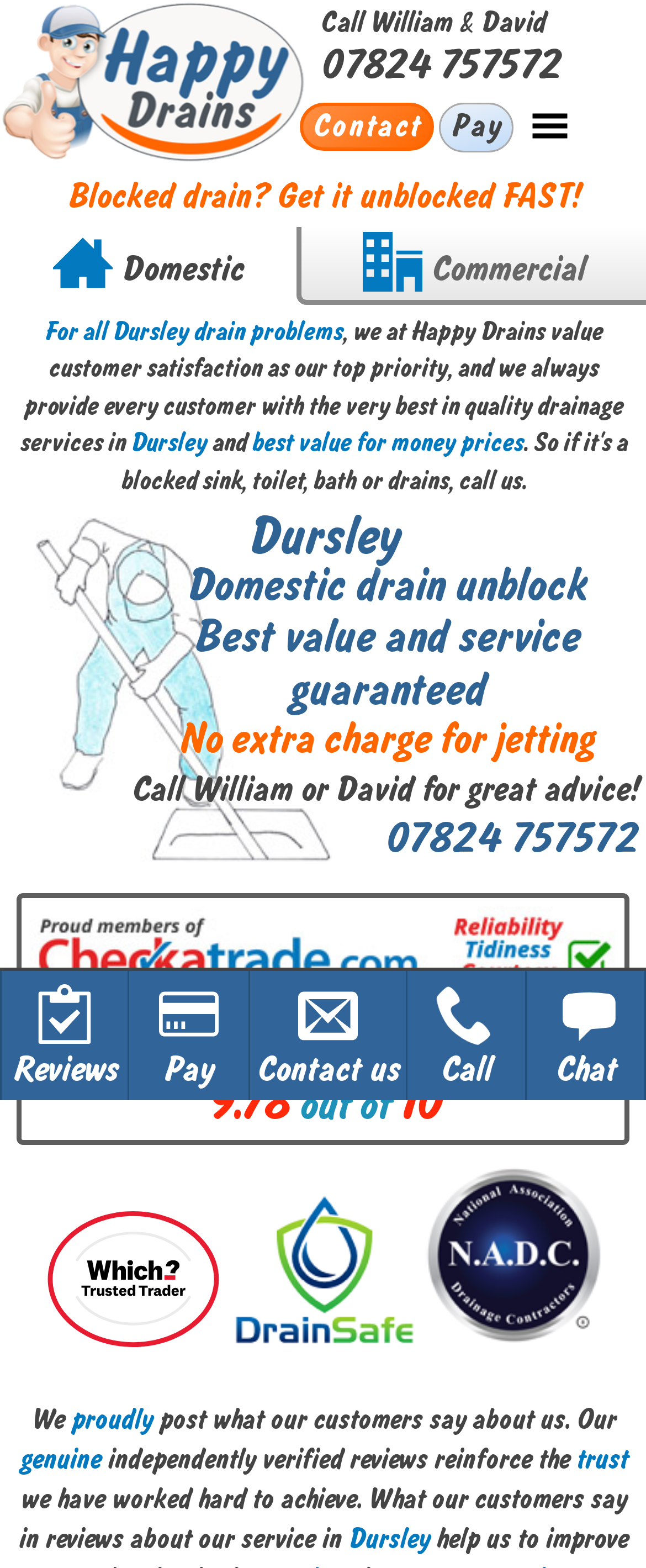Based on the image, please respond to the question with as much detail as possible:
What is the phone number?

The phone number is obtained from the link with the text '07824 757572' which is located at the top of the webpage and also repeated at the bottom of the webpage.